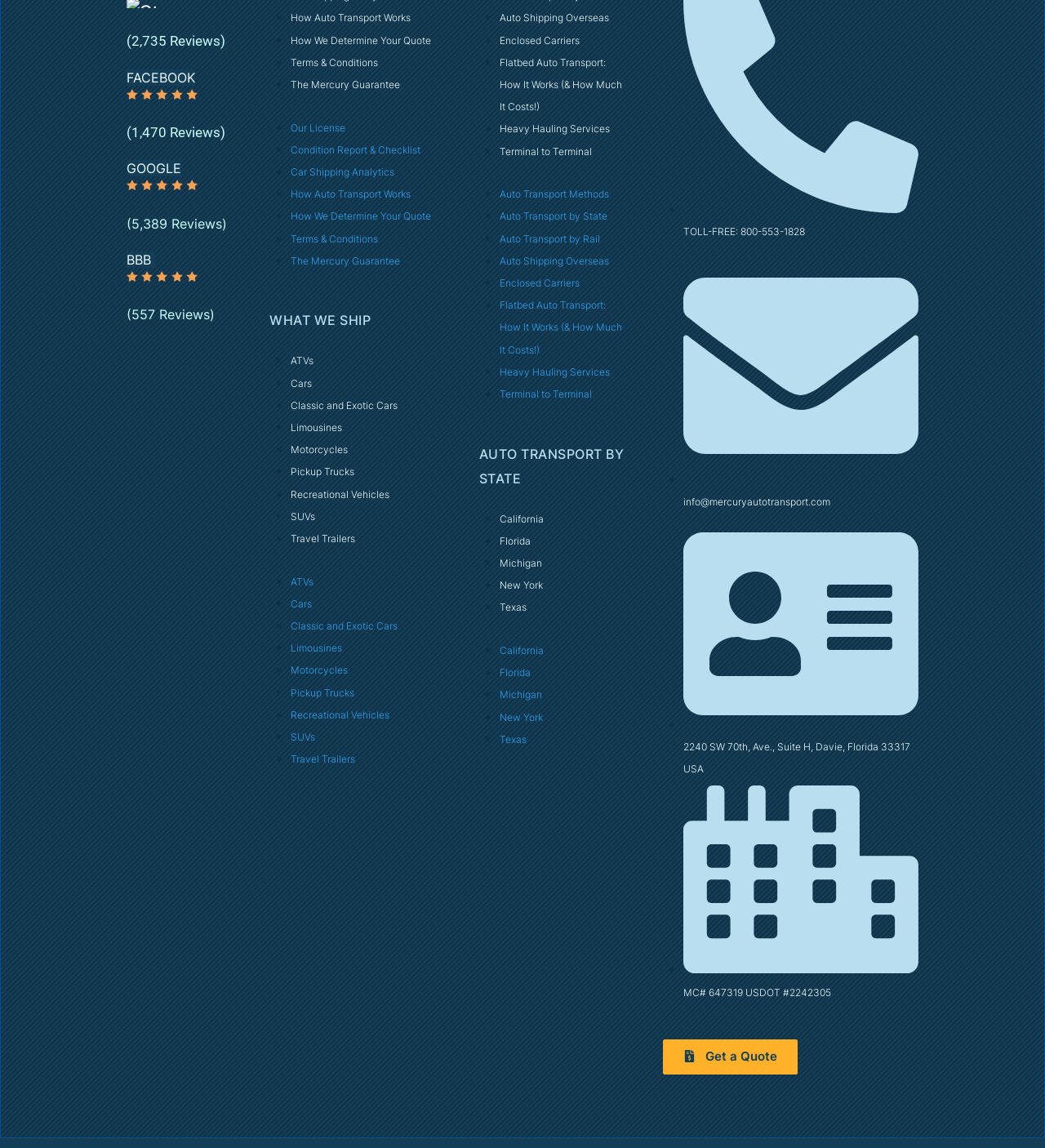Find the bounding box coordinates of the area to click in order to follow the instruction: "View 'WHAT WE SHIP'".

[0.258, 0.268, 0.418, 0.29]